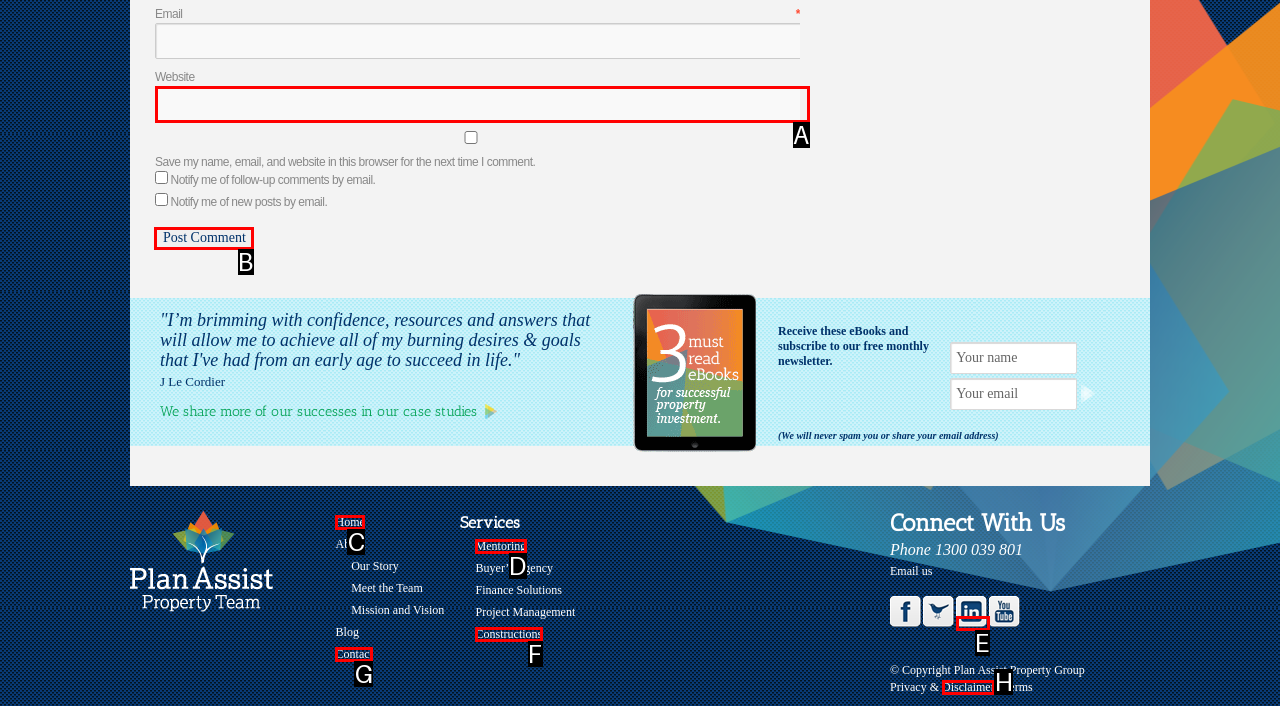To complete the instruction: Click Post Comment, which HTML element should be clicked?
Respond with the option's letter from the provided choices.

B